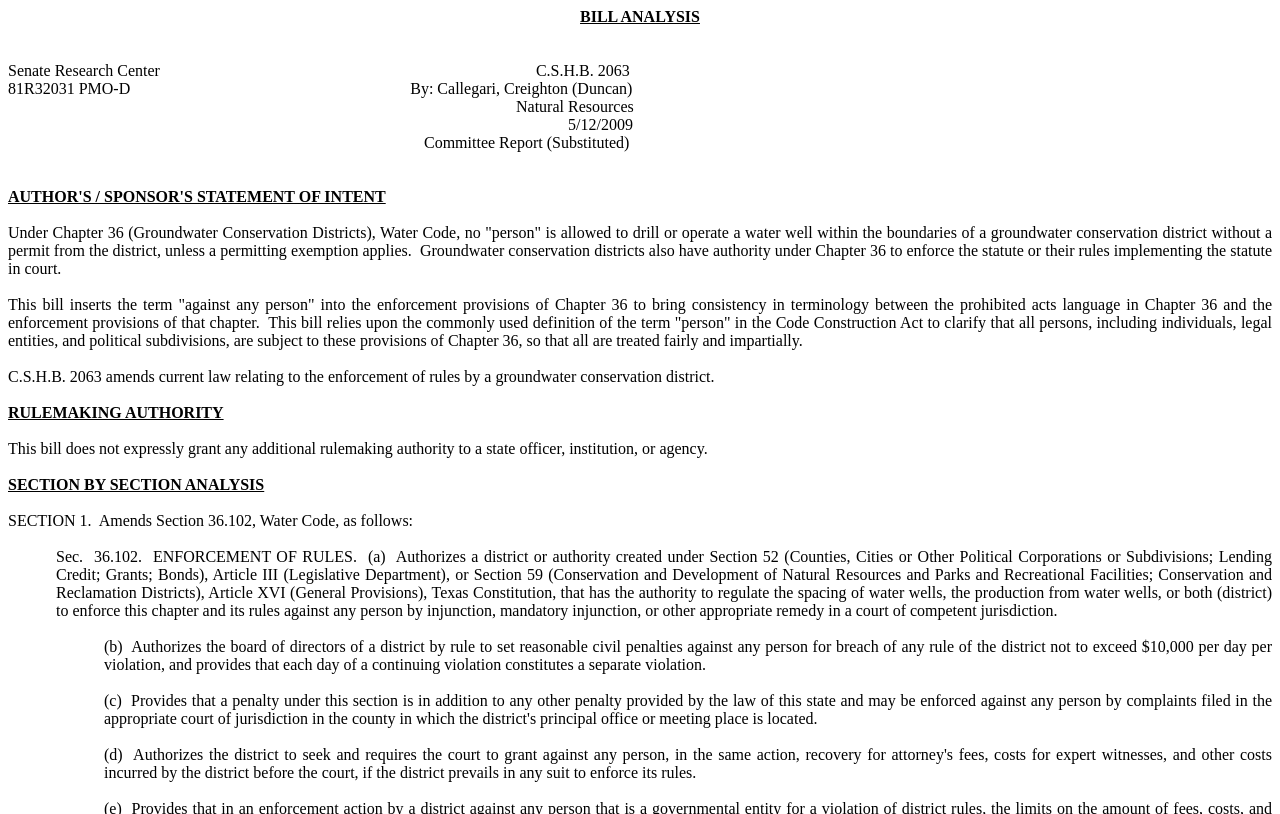Given the element description C.S.H.B. 2063, identify the bounding box coordinates for the UI element on the webpage screenshot. The format should be (top-left x, top-left y, bottom-right x, bottom-right y), with values between 0 and 1.

[0.006, 0.452, 0.08, 0.473]